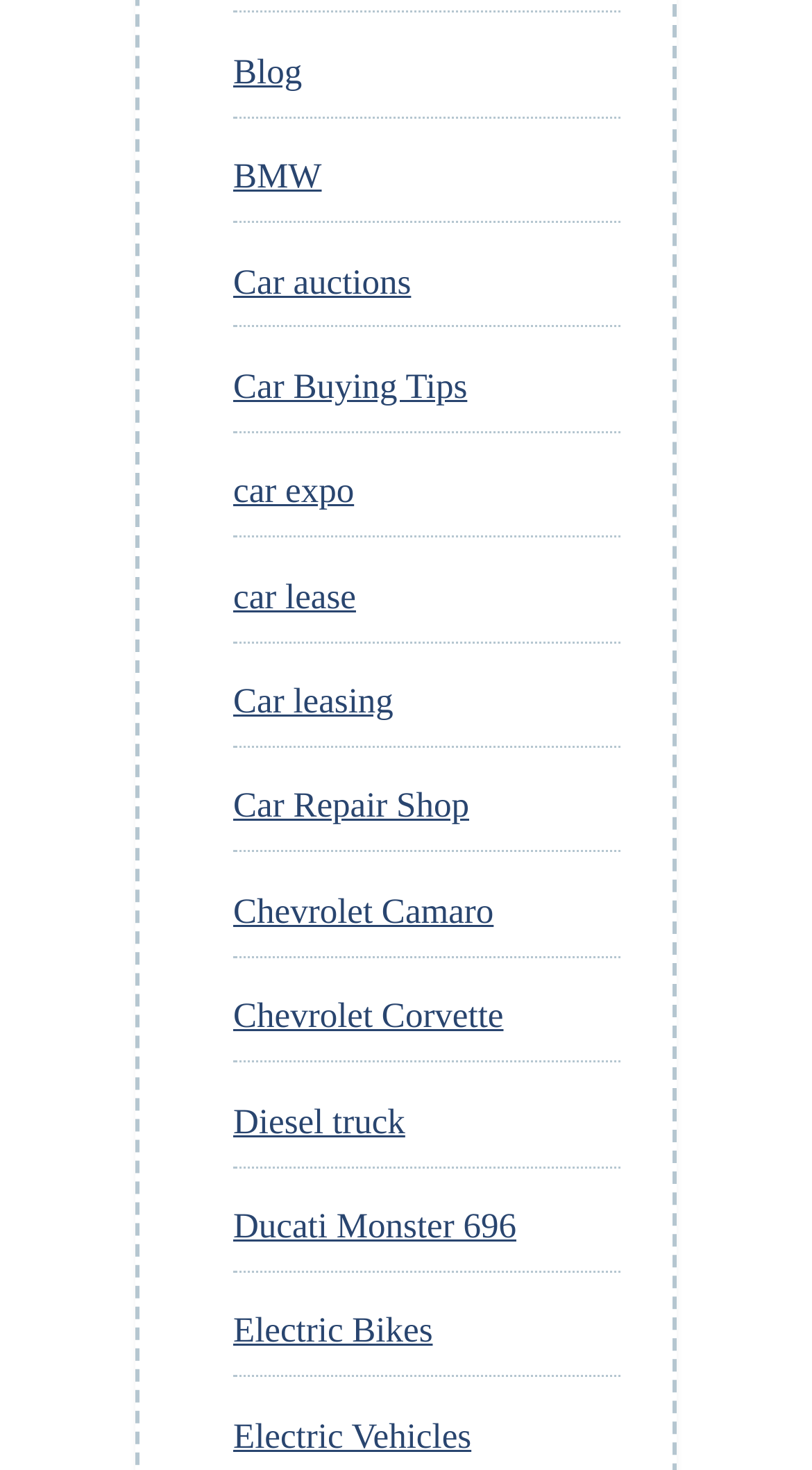Find the bounding box coordinates of the element I should click to carry out the following instruction: "Explore car auctions".

[0.287, 0.178, 0.506, 0.205]